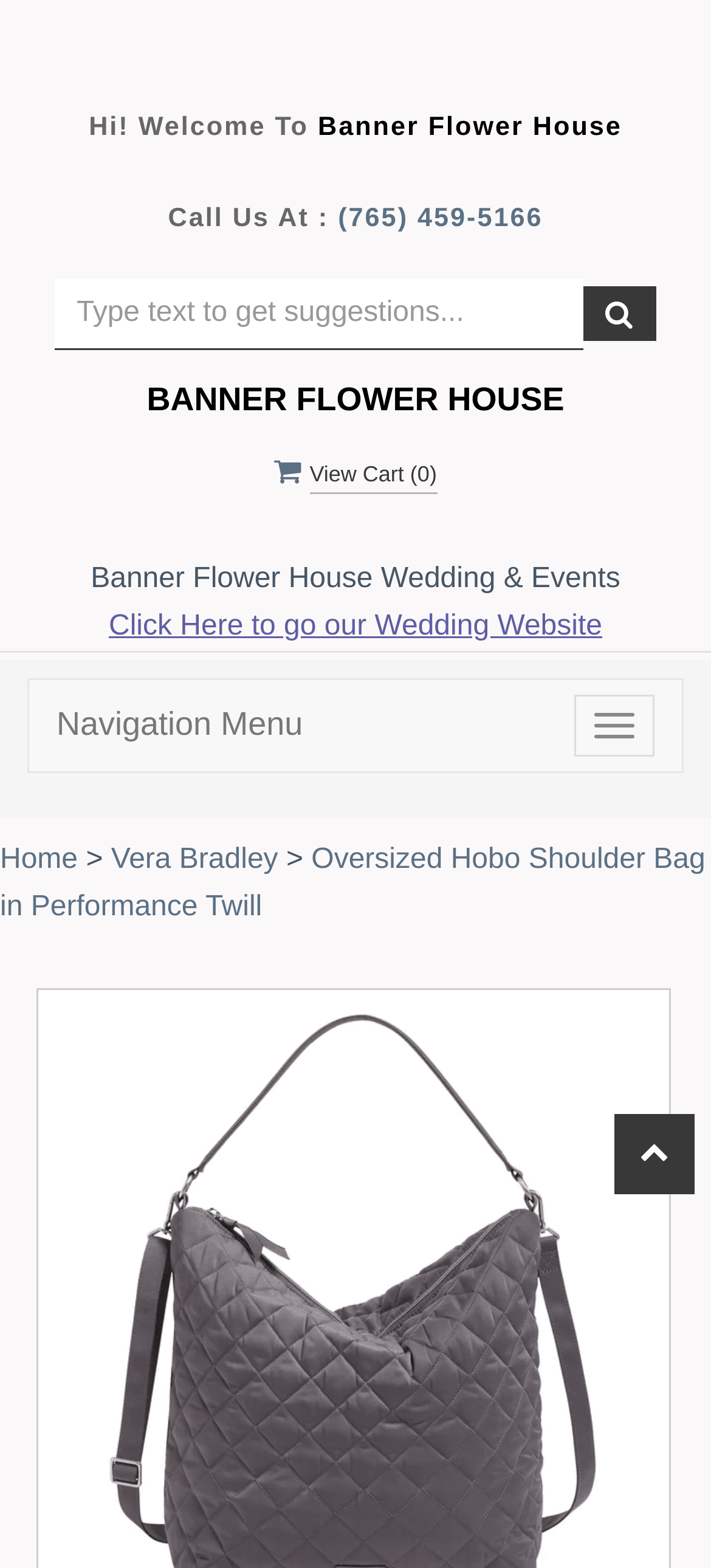What type of product is featured?
Provide a fully detailed and comprehensive answer to the question.

I found the type of product by looking at the main content section of the webpage, where it says 'Oversized Hobo Shoulder Bag in Performance Twill'.